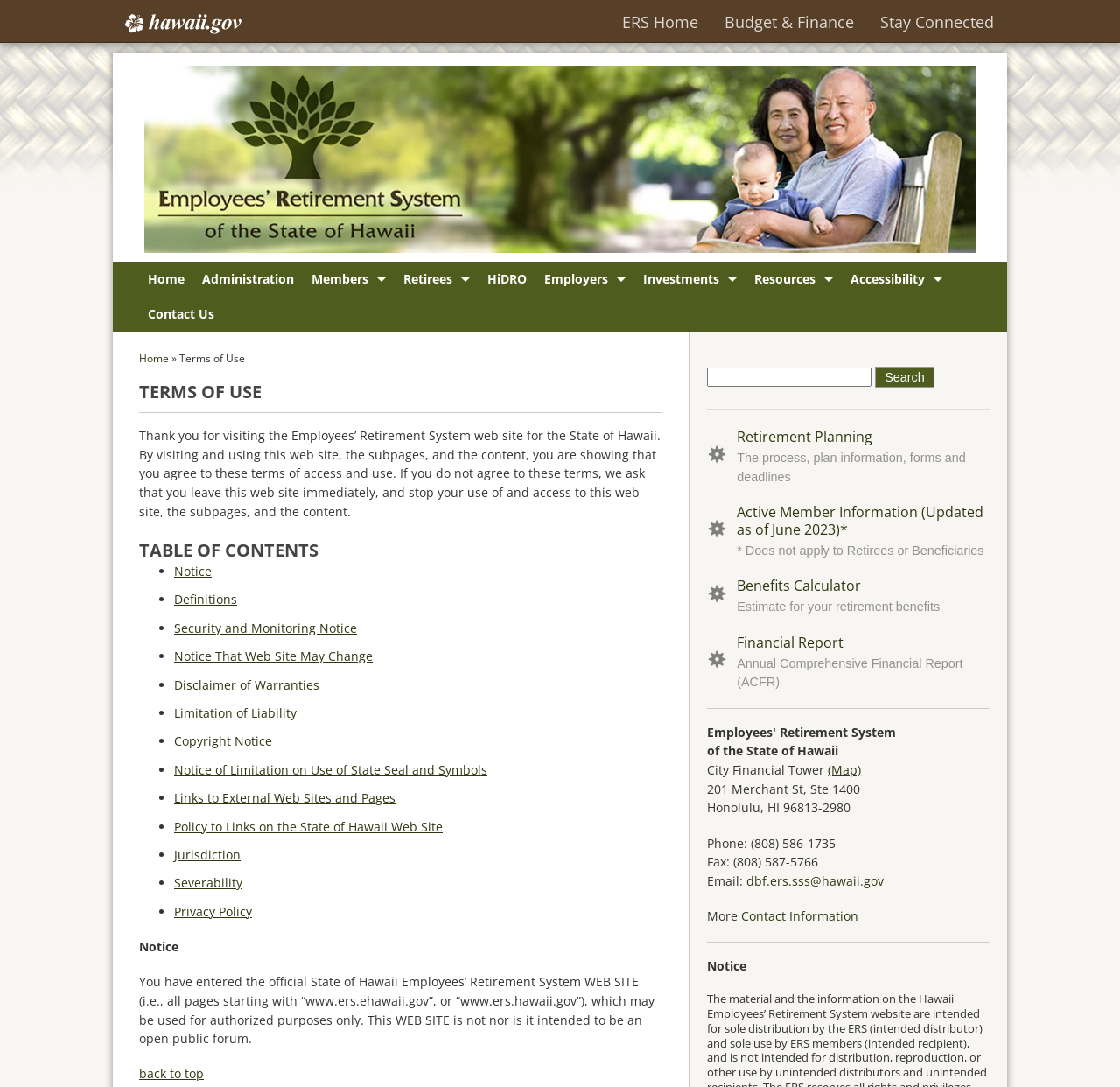Pinpoint the bounding box coordinates of the element you need to click to execute the following instruction: "Click on Home". The bounding box should be represented by four float numbers between 0 and 1, in the format [left, top, right, bottom].

[0.124, 0.241, 0.173, 0.273]